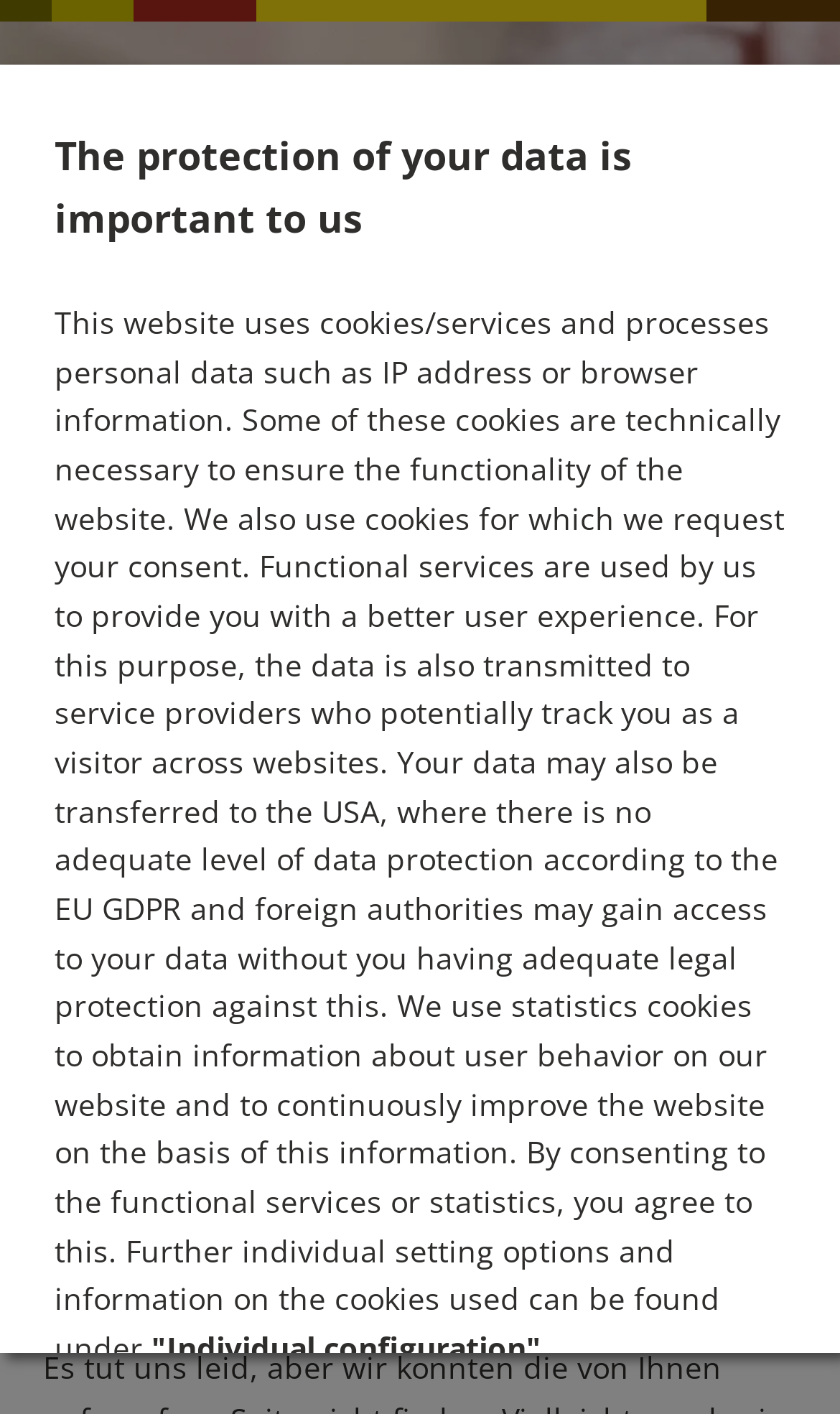Identify and provide the text content of the webpage's primary headline.

UUPS – Ihre Seite wurde nicht gefunden